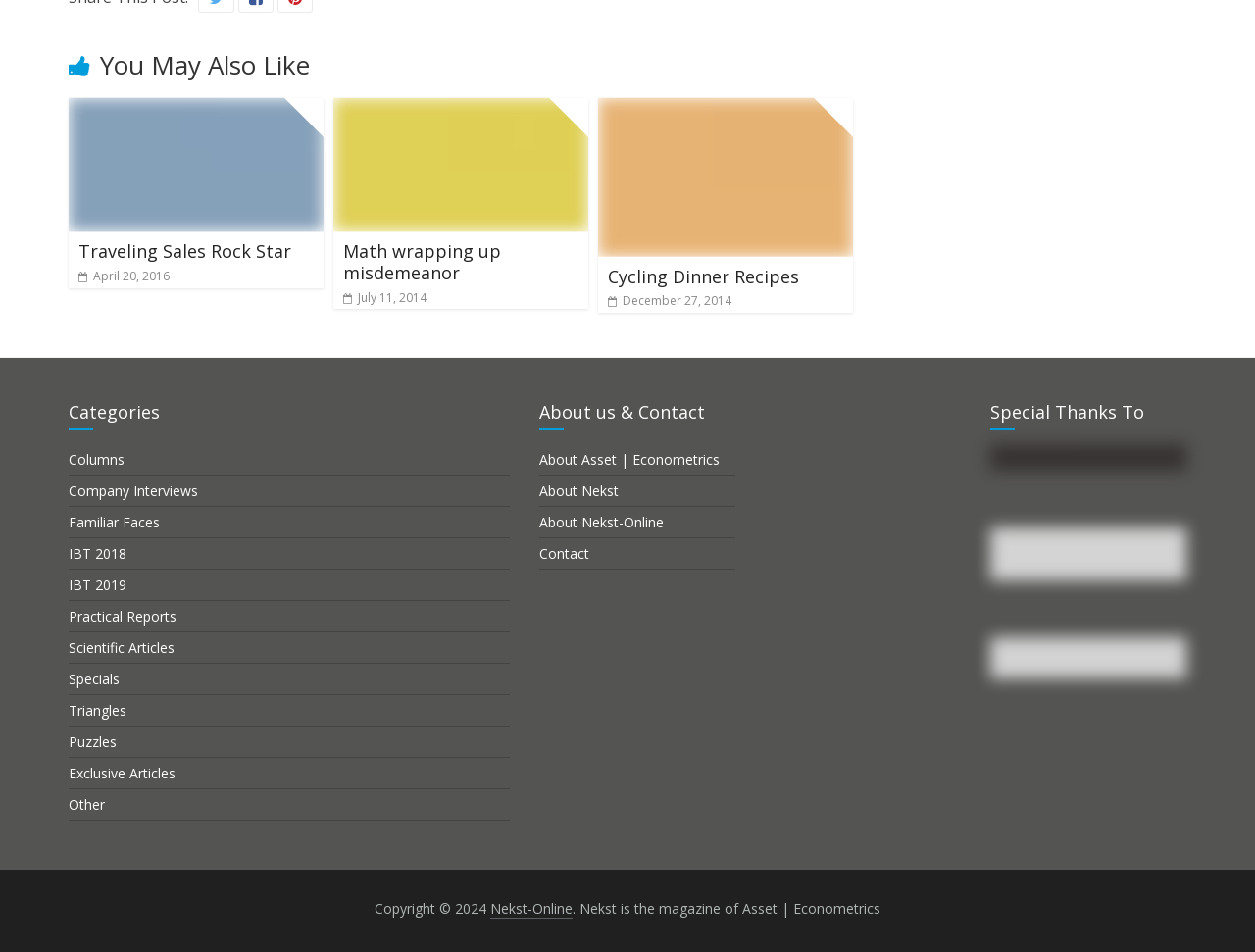Identify the bounding box coordinates of the element that should be clicked to fulfill this task: "Read Press Release". The coordinates should be provided as four float numbers between 0 and 1, i.e., [left, top, right, bottom].

None